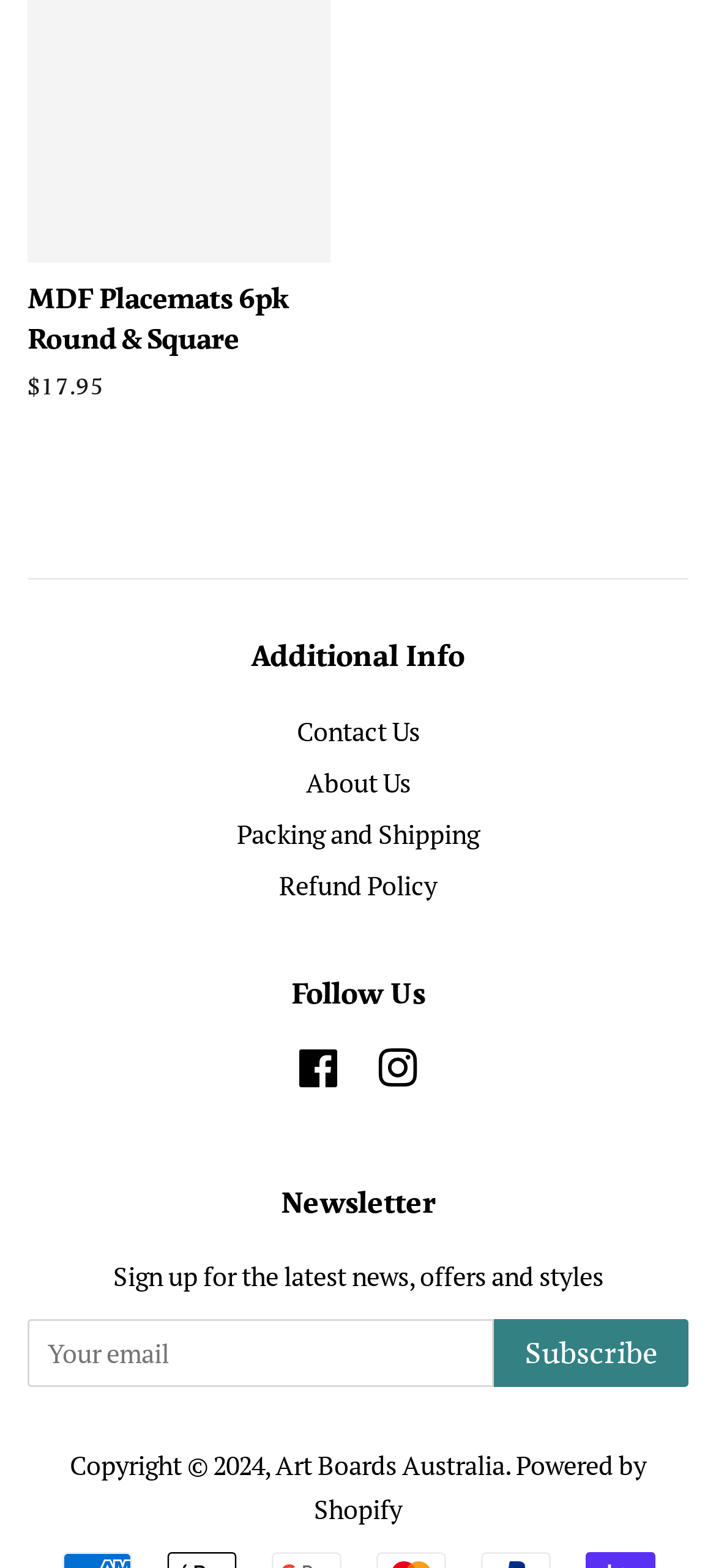Please identify the bounding box coordinates of the area that needs to be clicked to fulfill the following instruction: "Subscribe to the newsletter."

[0.69, 0.841, 0.962, 0.884]